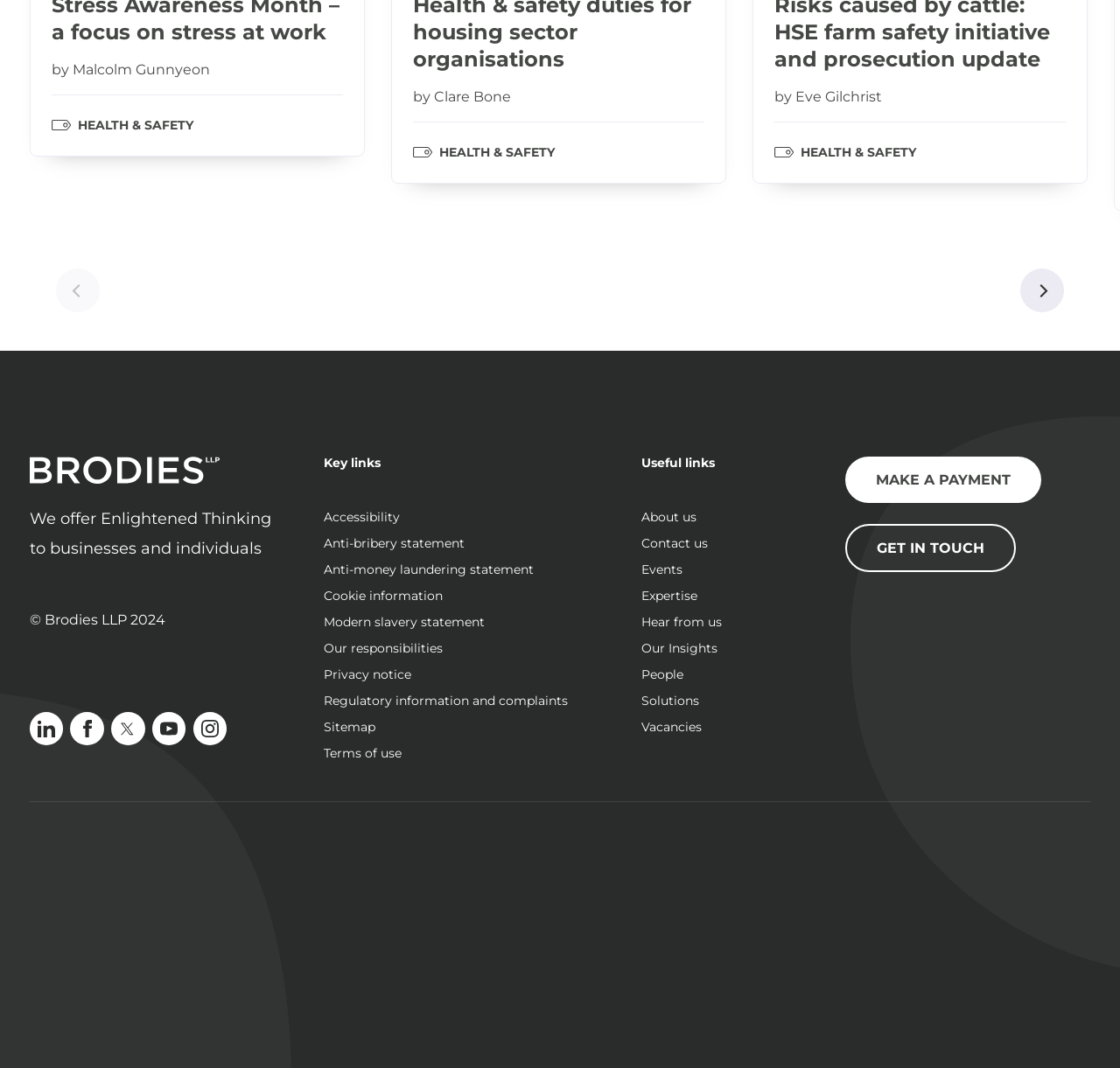Determine the bounding box coordinates of the clickable element to achieve the following action: 'Visit Brodies homepage'. Provide the coordinates as four float values between 0 and 1, formatted as [left, top, right, bottom].

[0.026, 0.441, 0.196, 0.456]